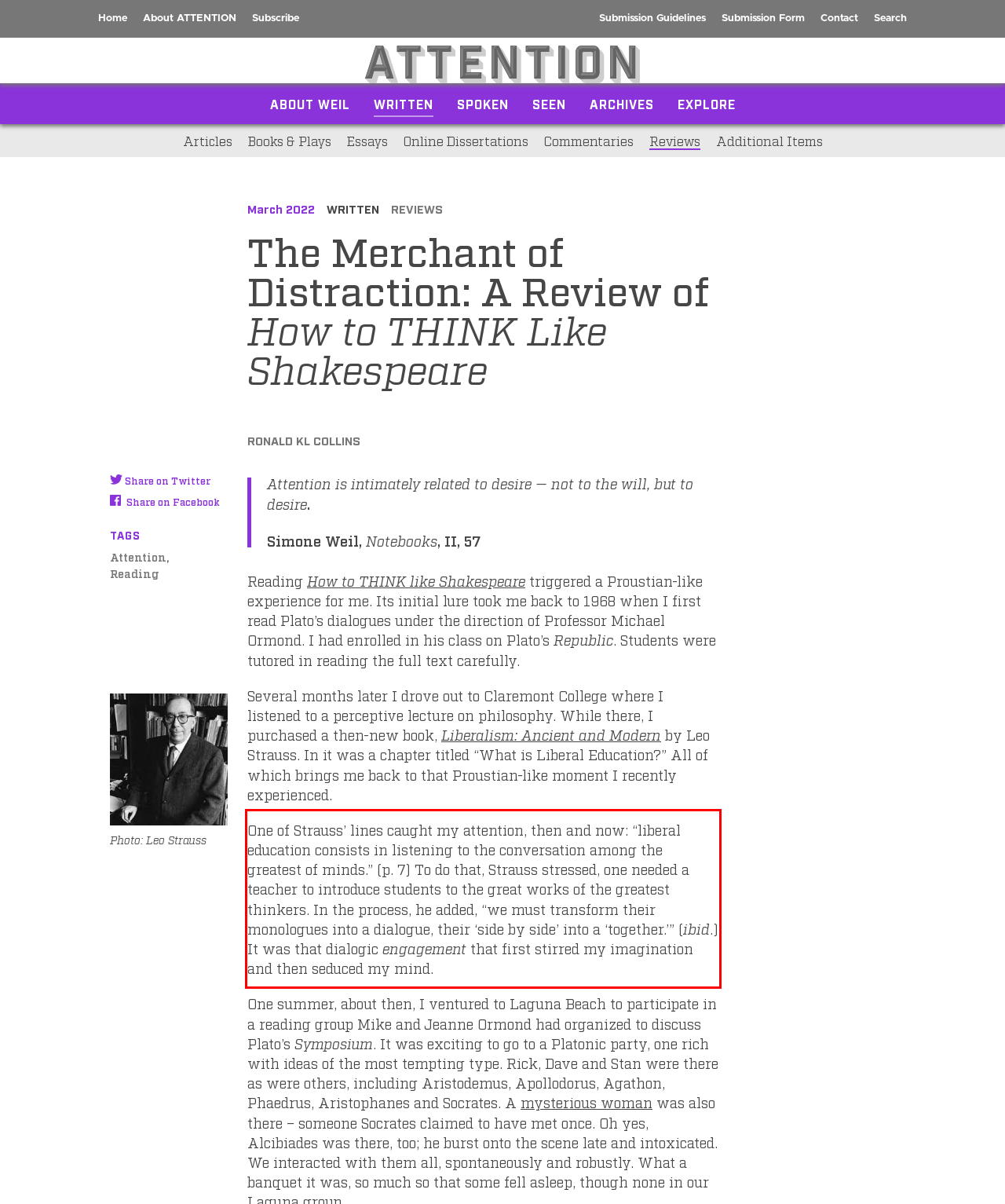In the screenshot of the webpage, find the red bounding box and perform OCR to obtain the text content restricted within this red bounding box.

One of Strauss’ lines caught my attention, then and now: “liberal education consists in listening to the conversation among the greatest of minds.” (p. 7) To do that, Strauss stressed, one needed a teacher to introduce students to the great works of the greatest thinkers. In the process, he added, “we must transform their monologues into a dialogue, their ‘side by side’ into a ‘together.’” (ibid.) It was that dialogic engagement that first stirred my imagination and then seduced my mind.